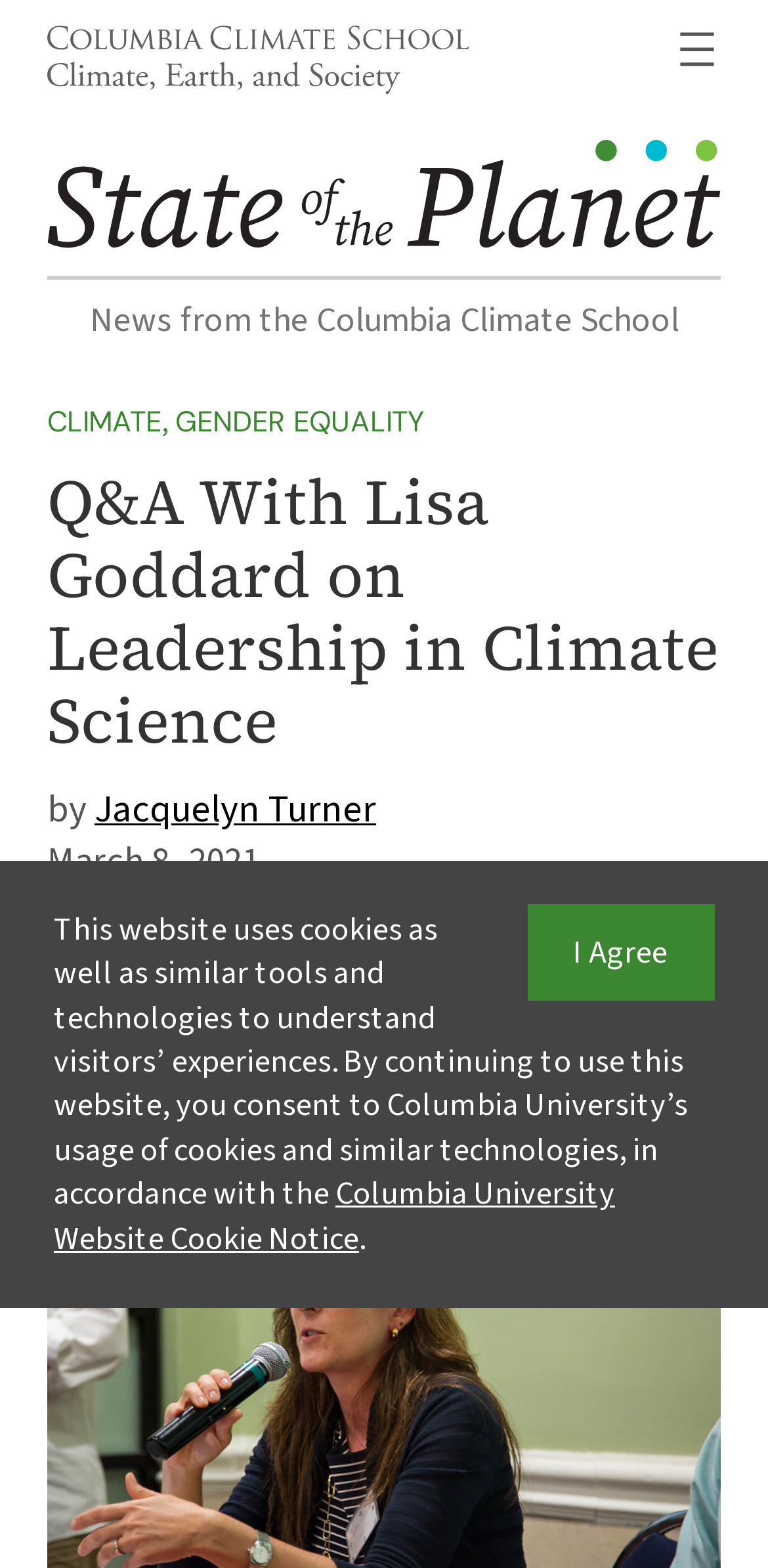What is the topic of the series celebrating women's work?
Using the details shown in the screenshot, provide a comprehensive answer to the question.

I found the answer by looking at the sentence describing the series and its relation to International Women's Day, which mentions celebrating the work of women at the Earth Institute.